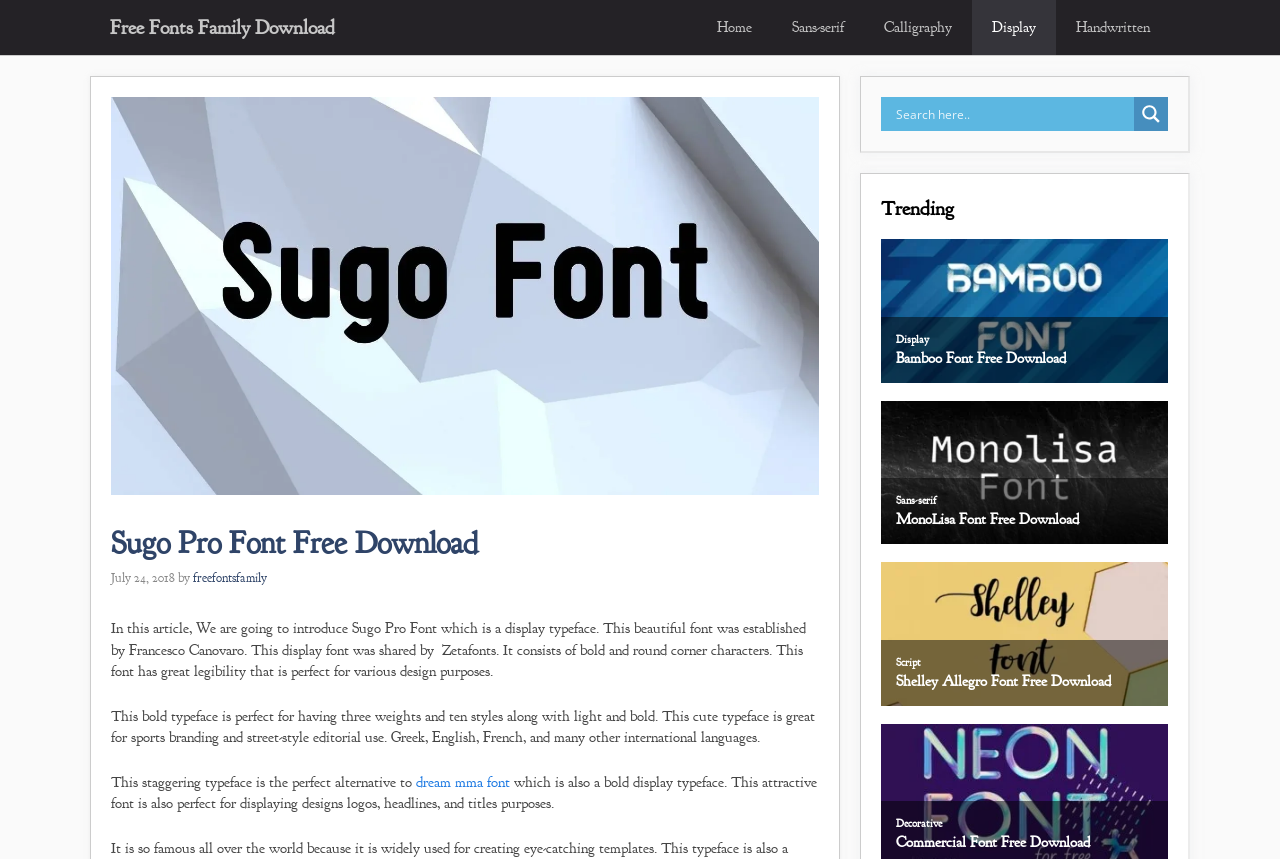Locate the bounding box coordinates of the item that should be clicked to fulfill the instruction: "Search for a font".

[0.7, 0.113, 0.882, 0.153]